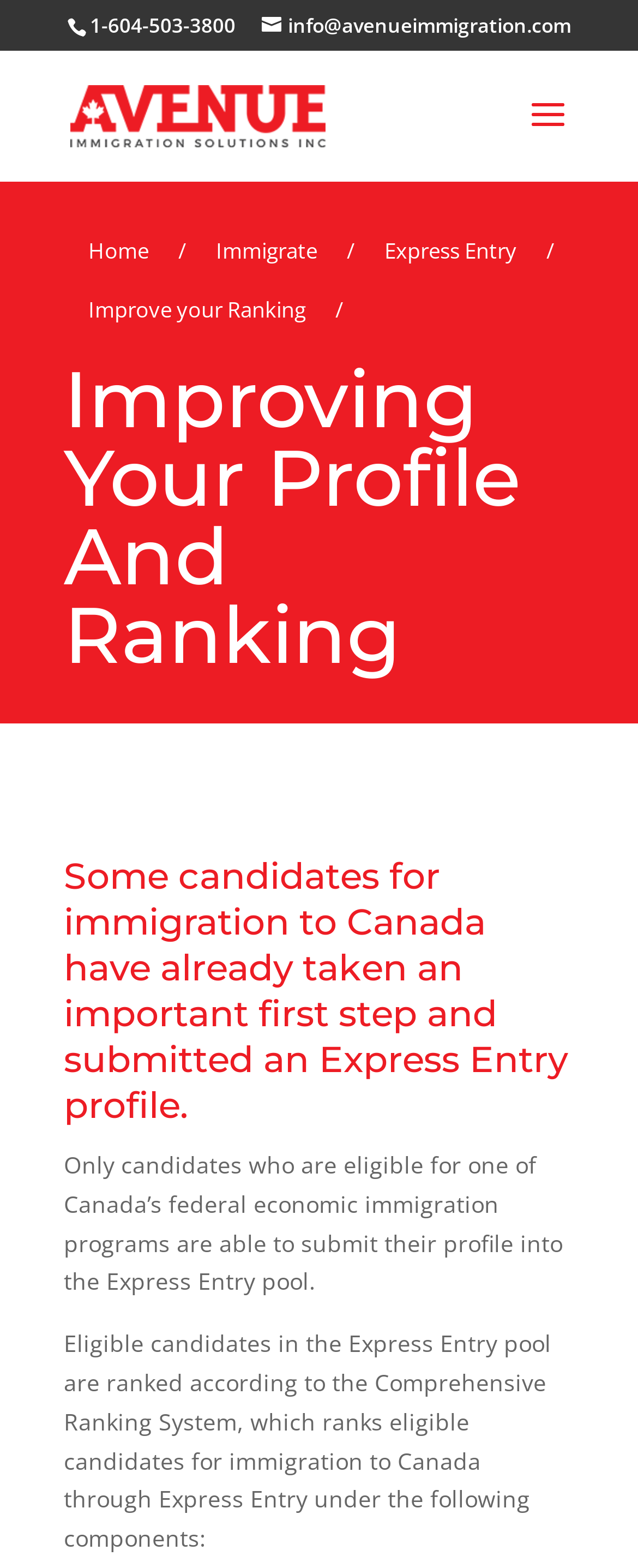Look at the image and answer the question in detail:
What is the phone number on the webpage?

I found the phone number by looking at the StaticText element with the text '1-604-503-3800' located at the top of the webpage.